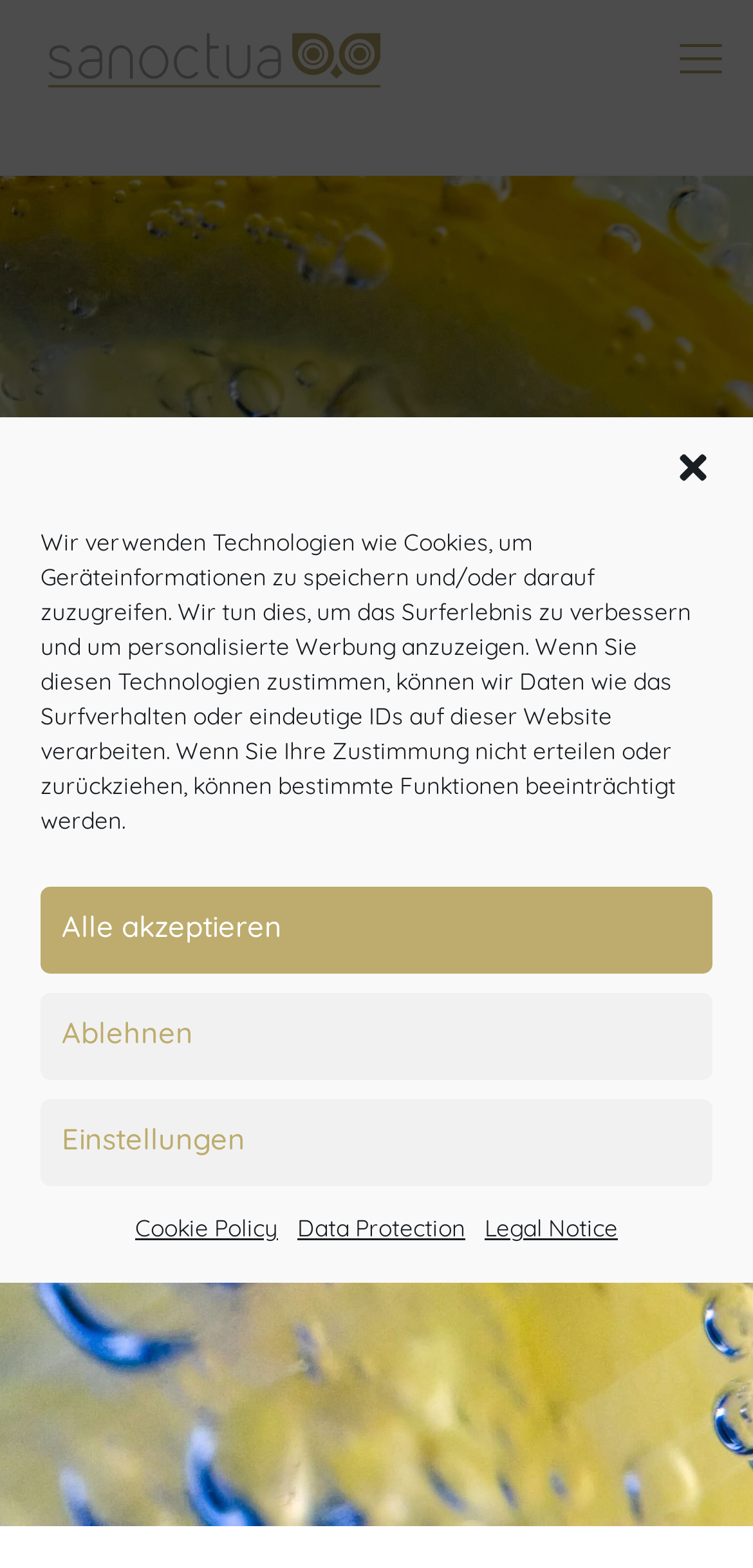Please identify the bounding box coordinates of the element that needs to be clicked to execute the following command: "Open the mobile menu". Provide the bounding box using four float numbers between 0 and 1, formatted as [left, top, right, bottom].

[0.887, 0.016, 0.974, 0.058]